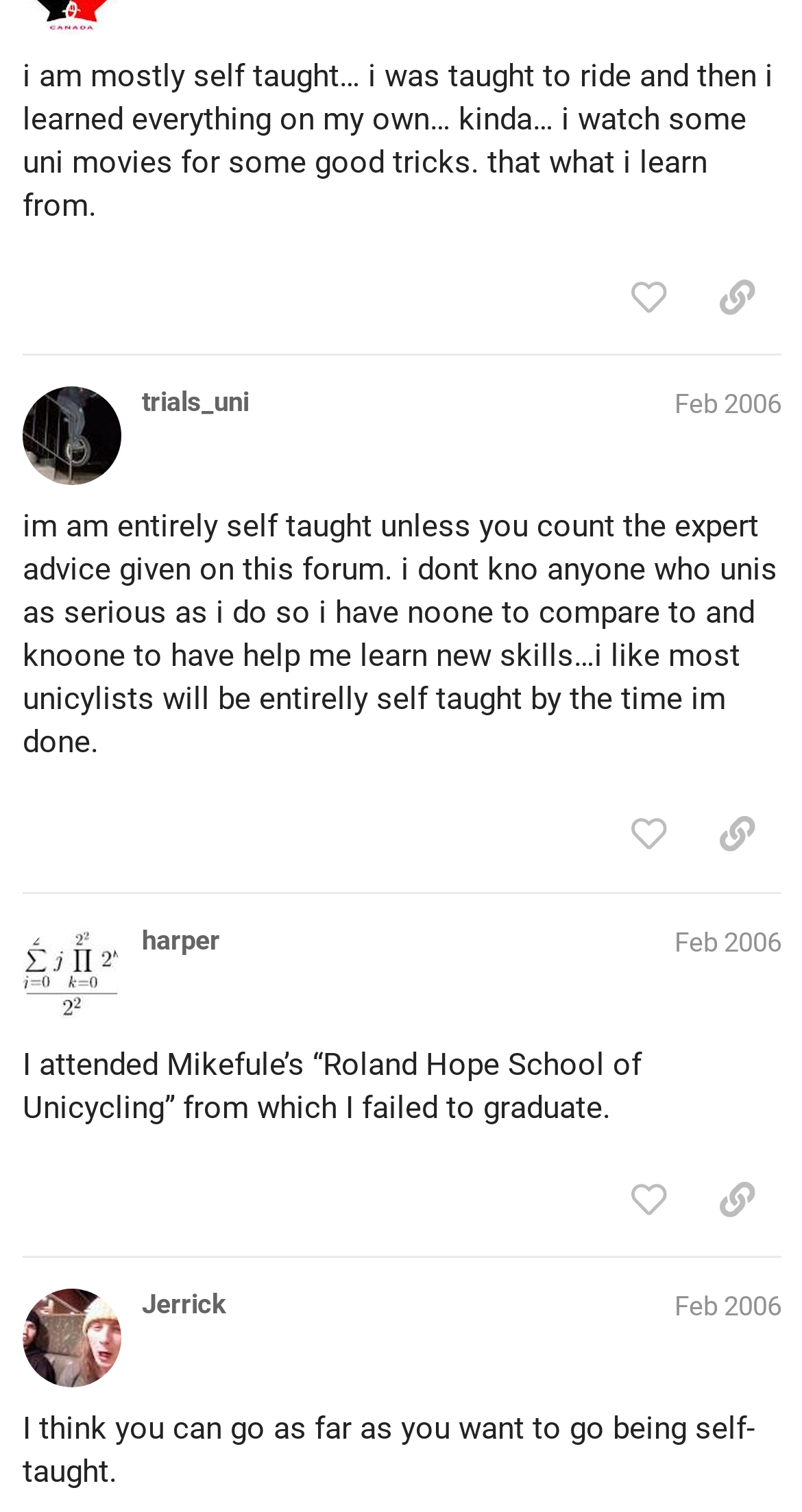Please determine the bounding box coordinates of the area that needs to be clicked to complete this task: 'like this post'. The coordinates must be four float numbers between 0 and 1, formatted as [left, top, right, bottom].

[0.753, 0.768, 0.864, 0.82]